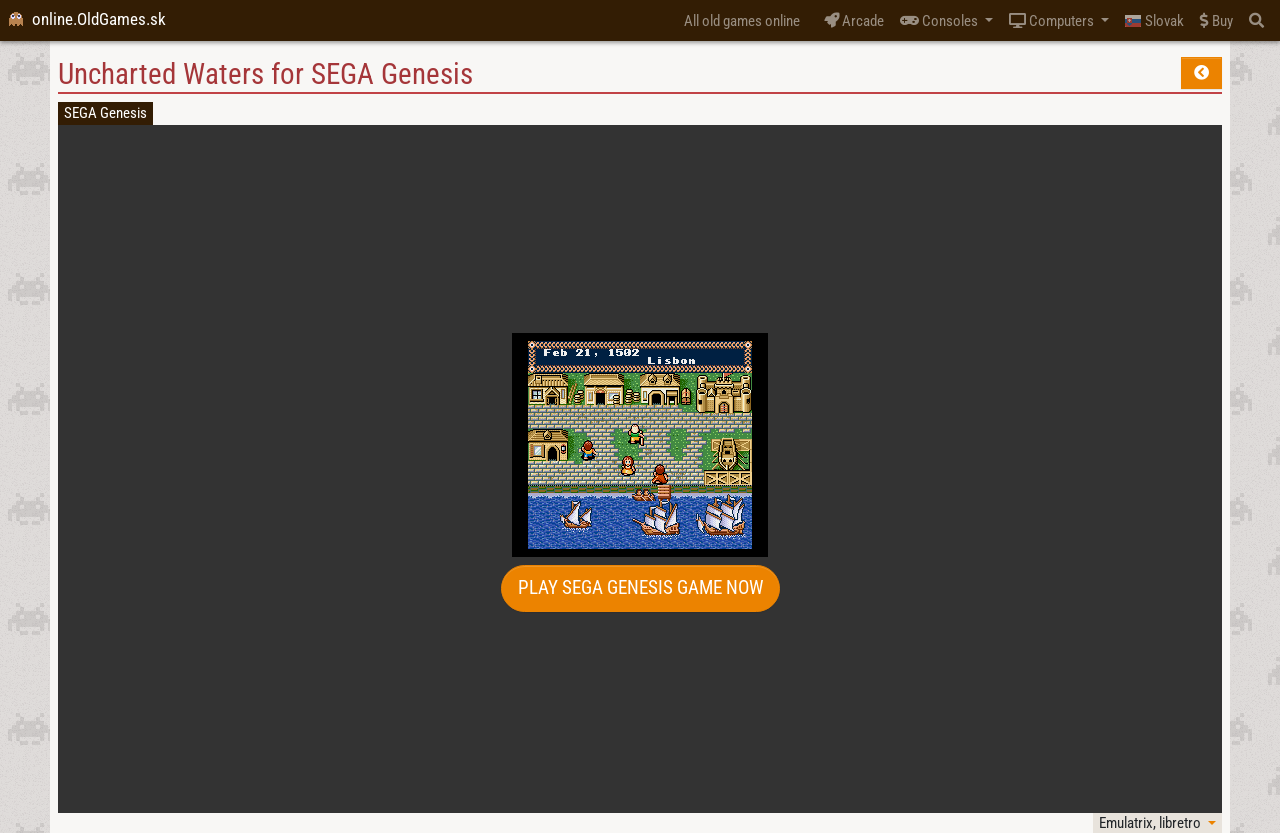Specify the bounding box coordinates for the region that must be clicked to perform the given instruction: "Click the Buy button".

[0.931, 0.004, 0.97, 0.045]